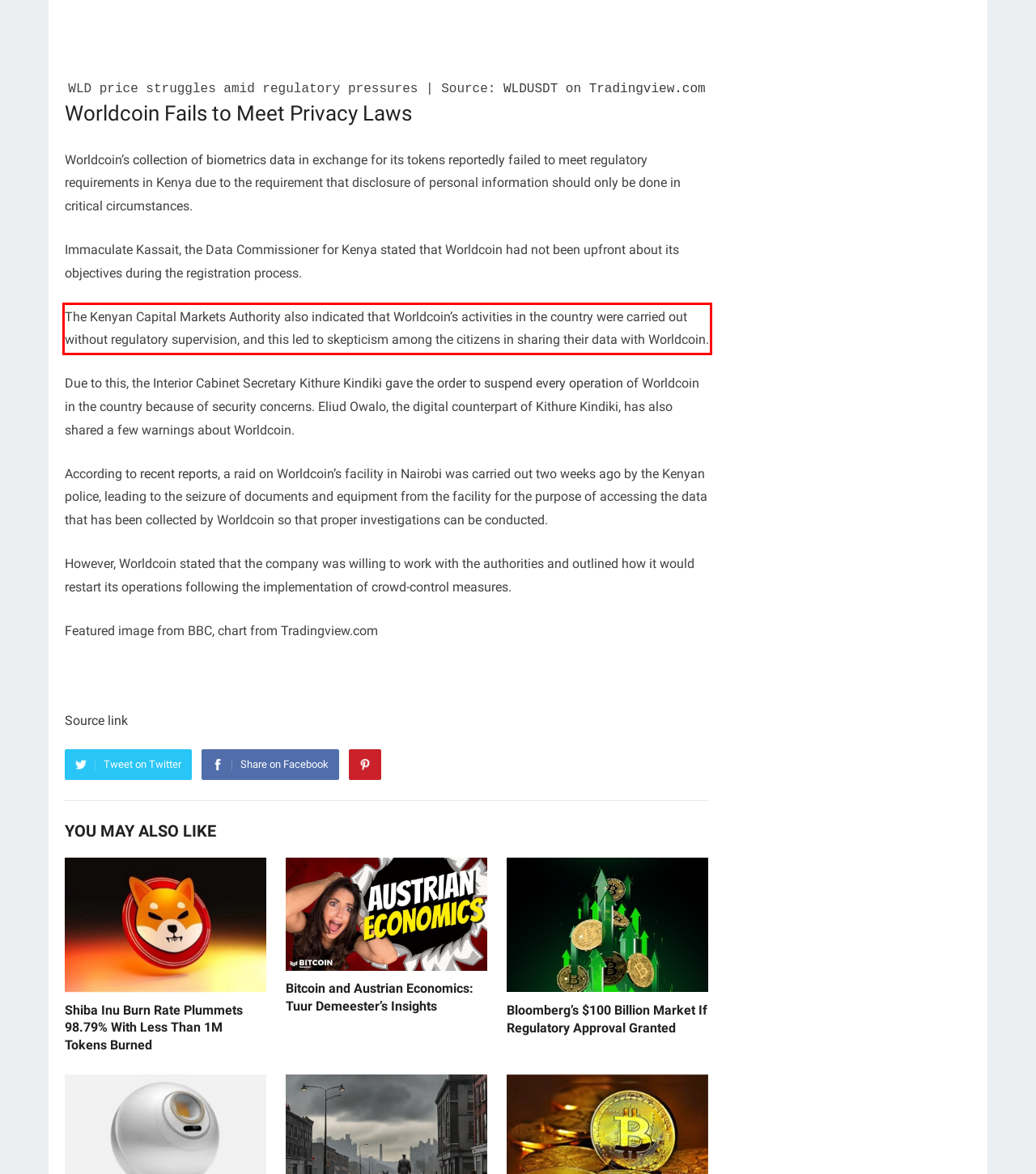Using OCR, extract the text content found within the red bounding box in the given webpage screenshot.

The Kenyan Capital Markets Authority also indicated that Worldcoin’s activities in the country were carried out without regulatory supervision, and this led to skepticism among the citizens in sharing their data with Worldcoin.